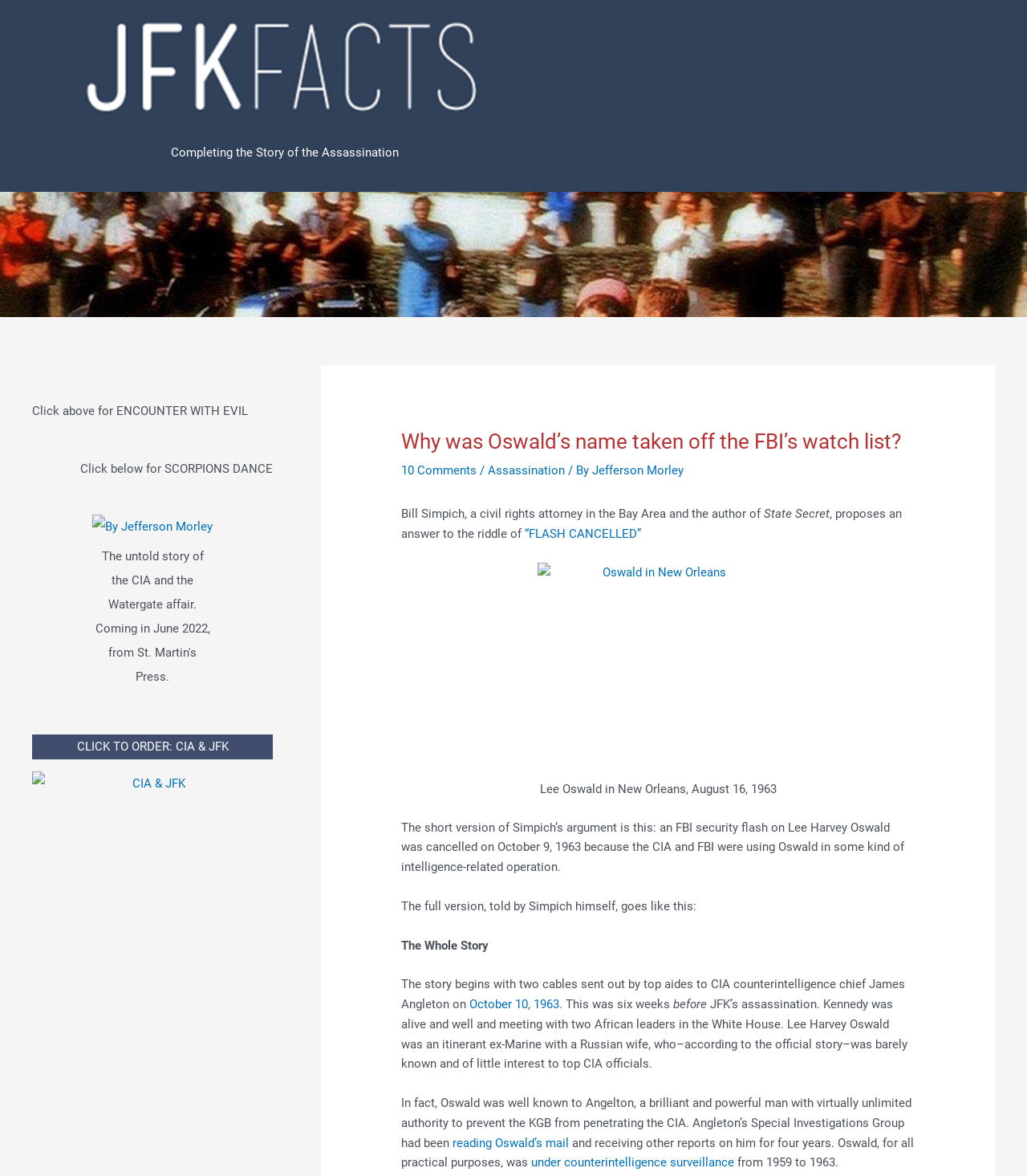For the following element description, predict the bounding box coordinates in the format (top-left x, top-left y, bottom-right x, bottom-right y). All values should be floating point numbers between 0 and 1. Description: under counterintelligence surveillance

[0.517, 0.983, 0.715, 0.995]